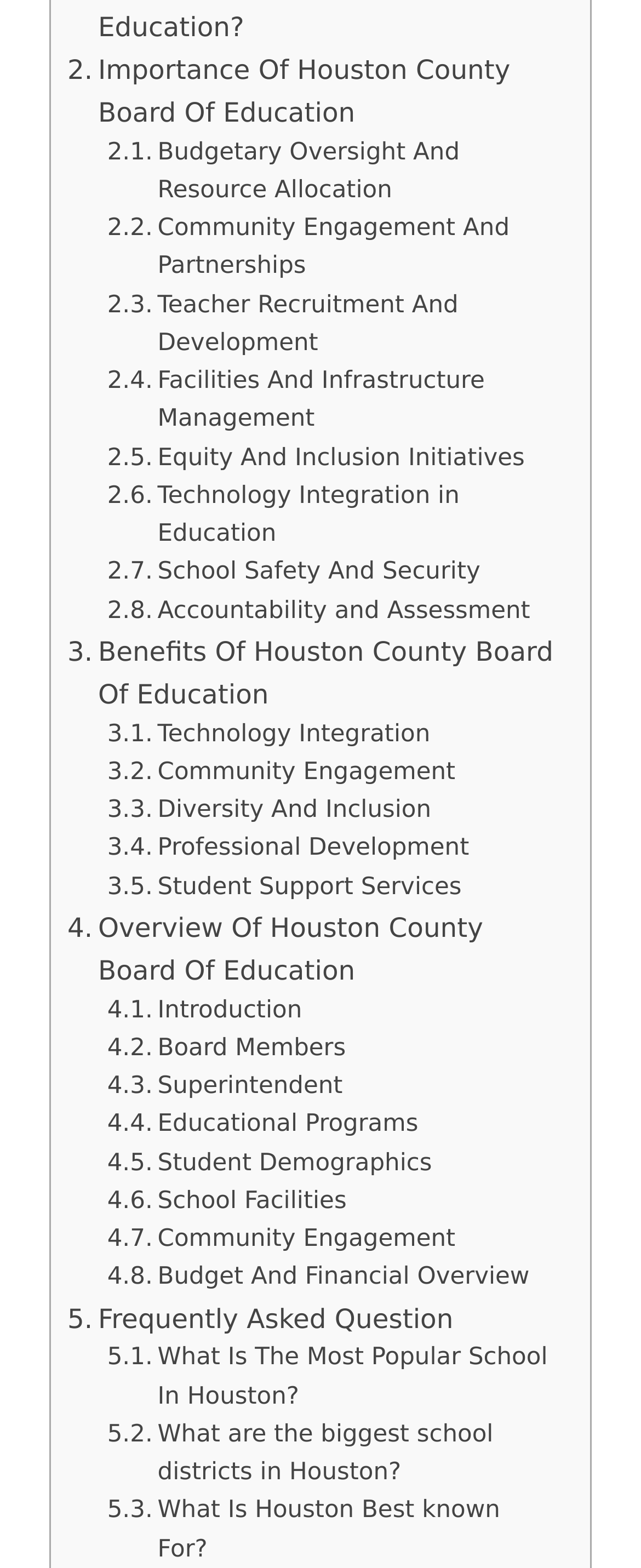From the webpage screenshot, predict the bounding box of the UI element that matches this description: "Superintendent".

[0.167, 0.681, 0.535, 0.706]